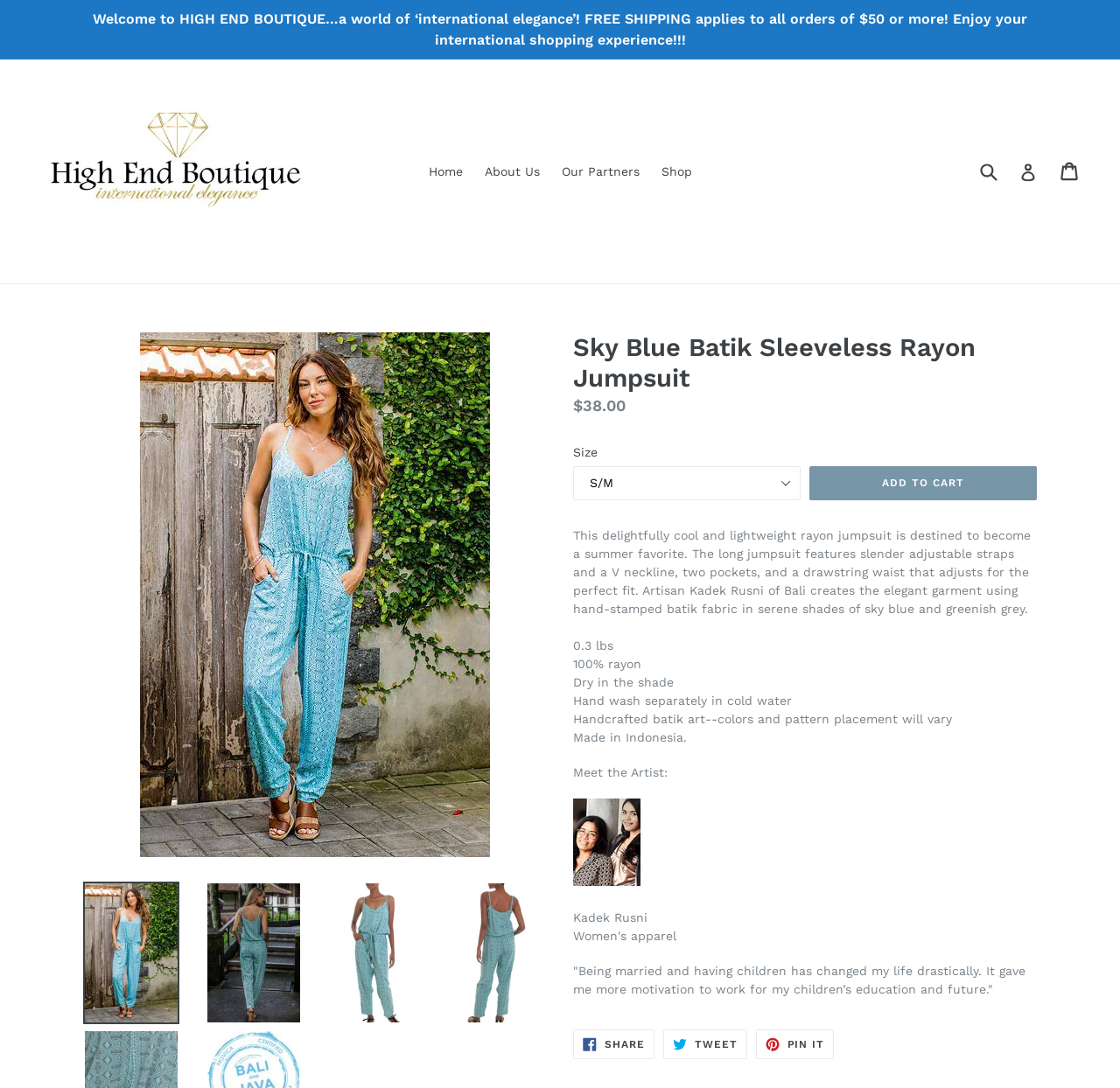Kindly provide the bounding box coordinates of the section you need to click on to fulfill the given instruction: "Log in to your account".

[0.91, 0.143, 0.926, 0.173]